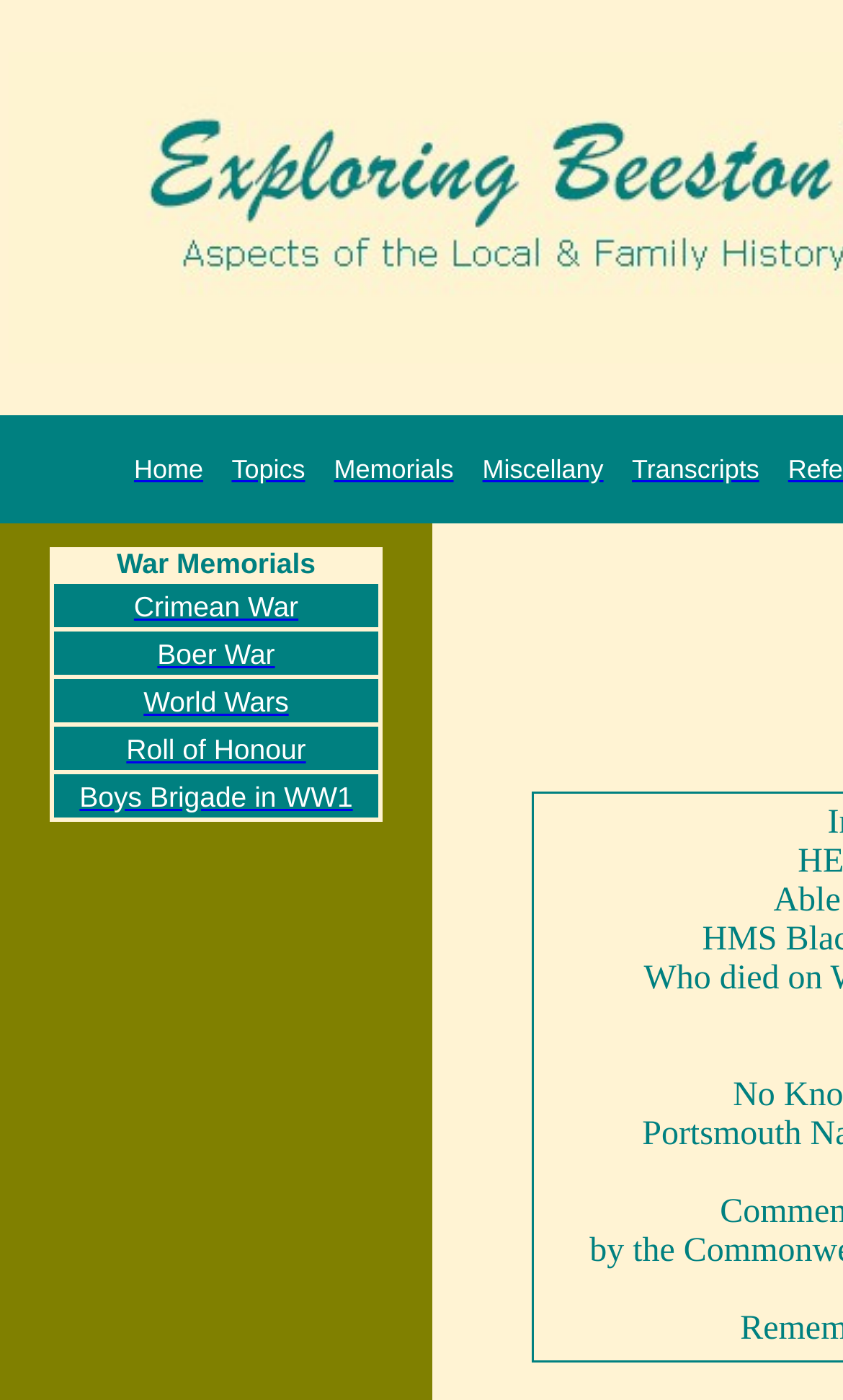How many columns are in the top navigation bar?
Answer the question with just one word or phrase using the image.

6